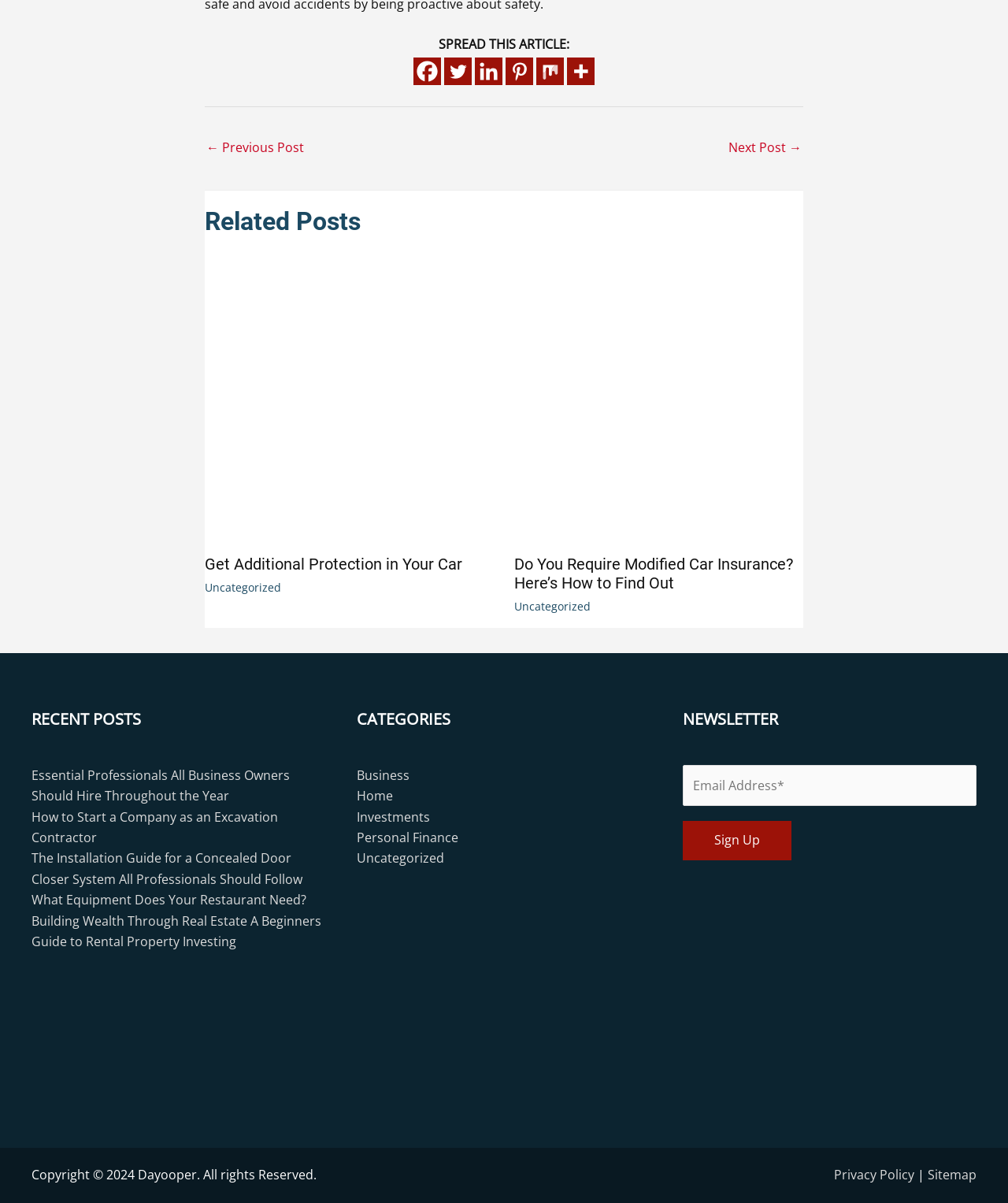What is the purpose of the 'Related Posts' section?
Answer with a single word or phrase, using the screenshot for reference.

Show related articles